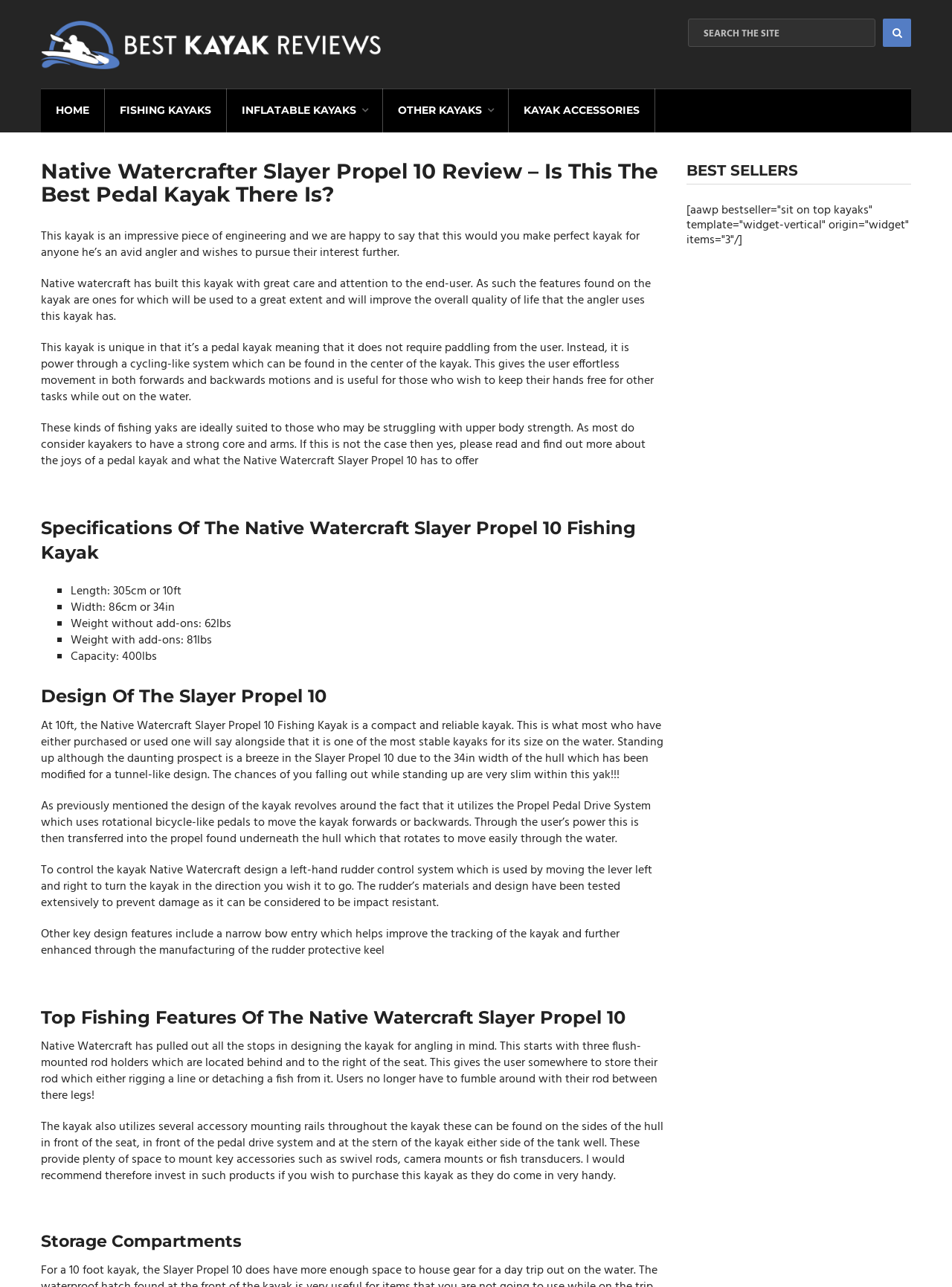Extract the main heading from the webpage content.

Native Watercrafter Slayer Propel 10 Review – Is This The Best Pedal Kayak There Is?